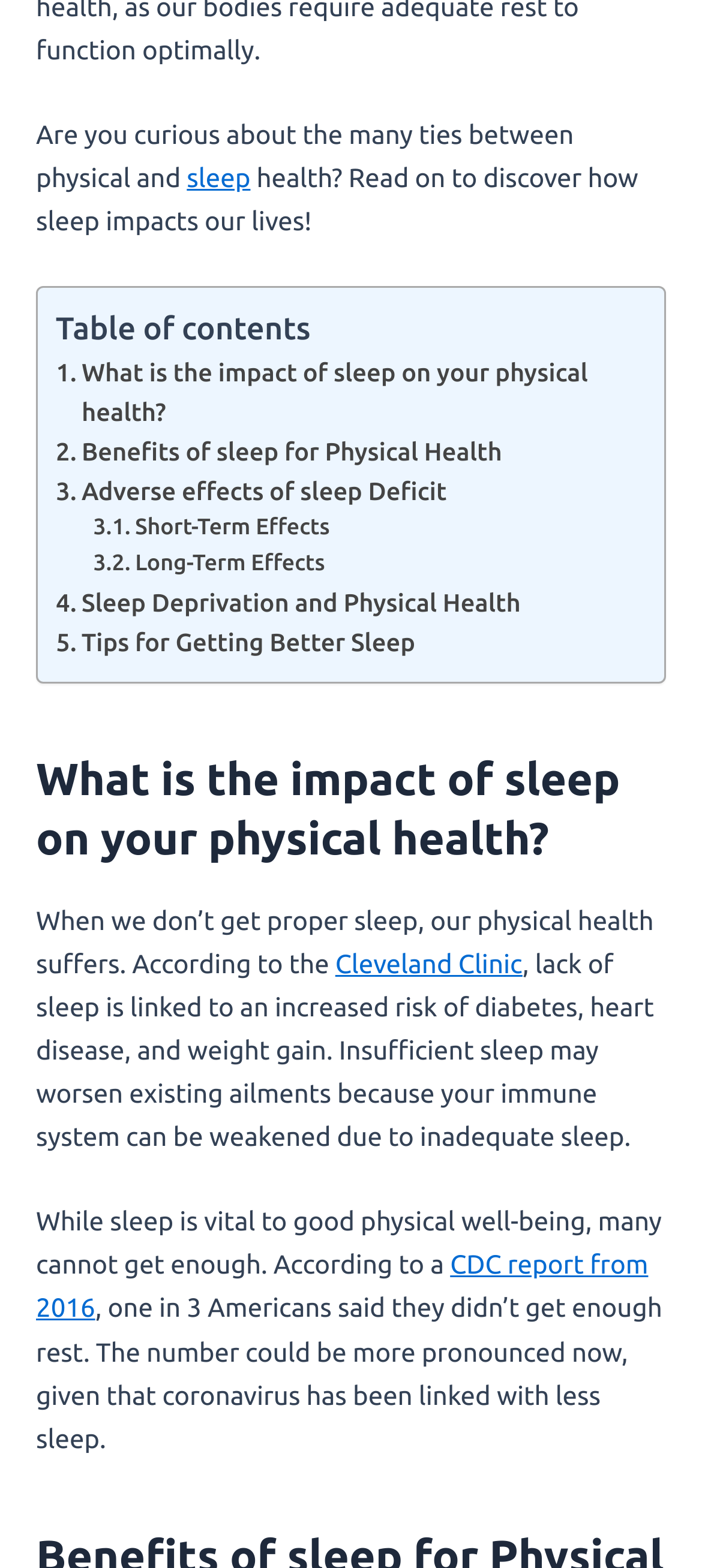What is the purpose of the table of contents?
Provide a fully detailed and comprehensive answer to the question.

The table of contents is likely used to navigate the webpage and access different sections, such as 'What is the impact of sleep on your physical health?' and 'Tips for Getting Better Sleep', as indicated by the links and headings in the layout table.